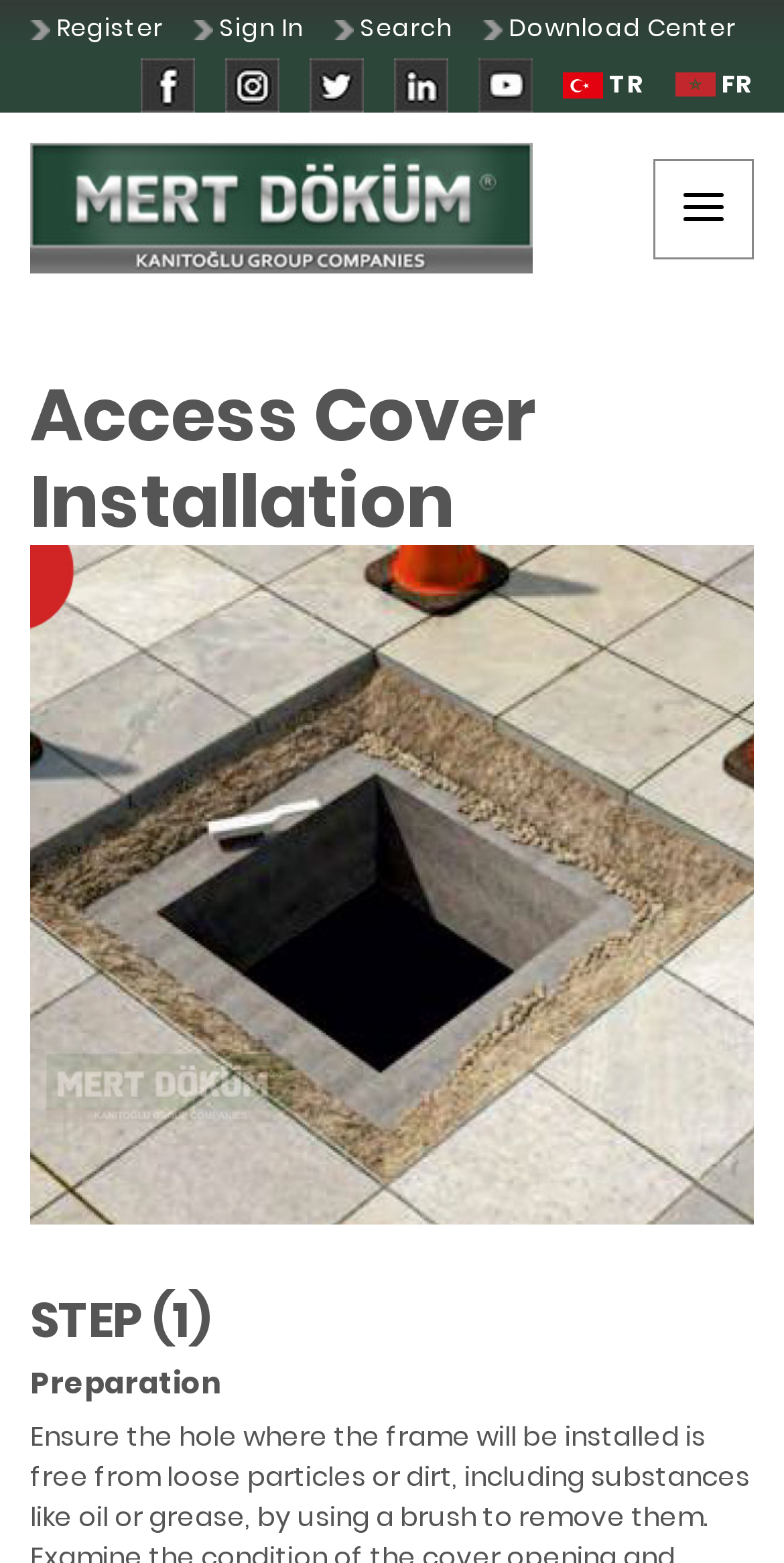What is the first step of access cover installation?
Using the image as a reference, deliver a detailed and thorough answer to the question.

I found the first step by looking at the heading 'STEP (1)' and the static text 'Preparation' which are located at the bottom of the webpage.